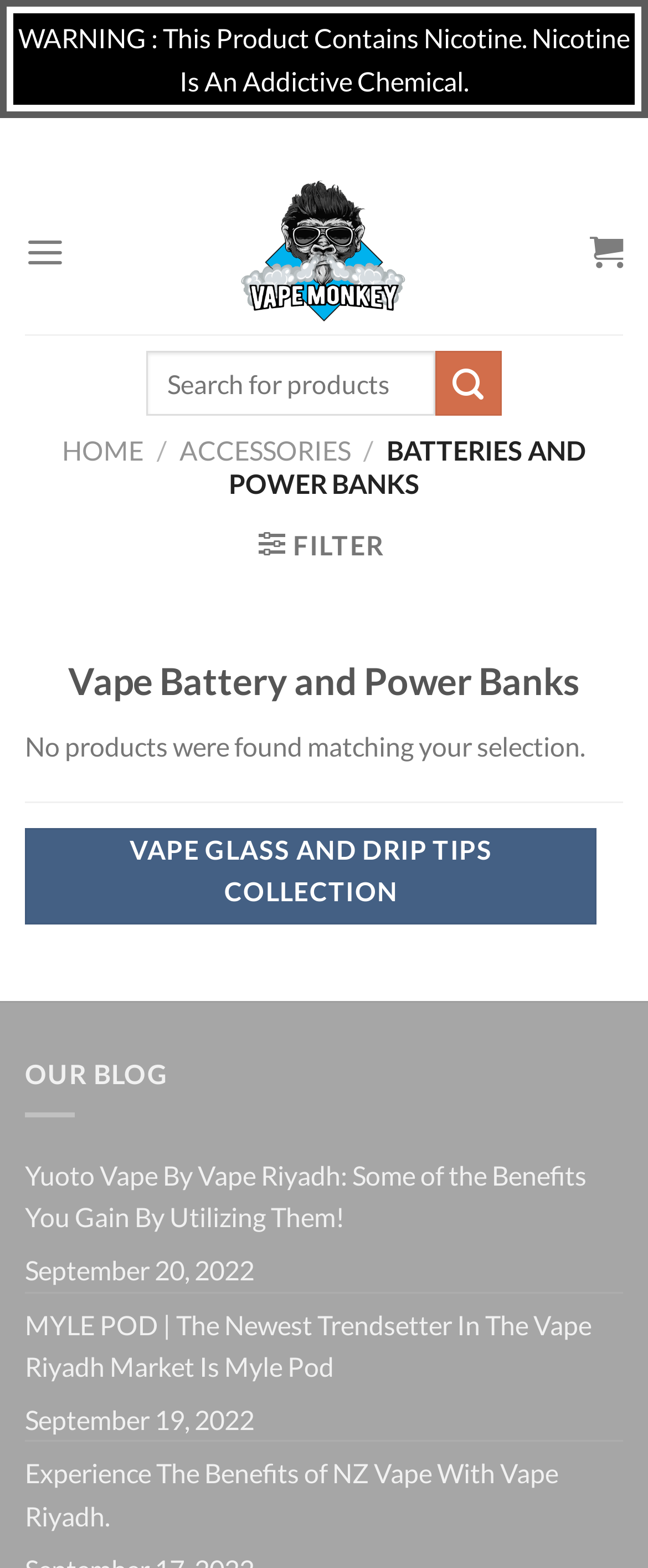Determine the bounding box coordinates for the UI element with the following description: "Home". The coordinates should be four float numbers between 0 and 1, represented as [left, top, right, bottom].

[0.096, 0.277, 0.222, 0.297]